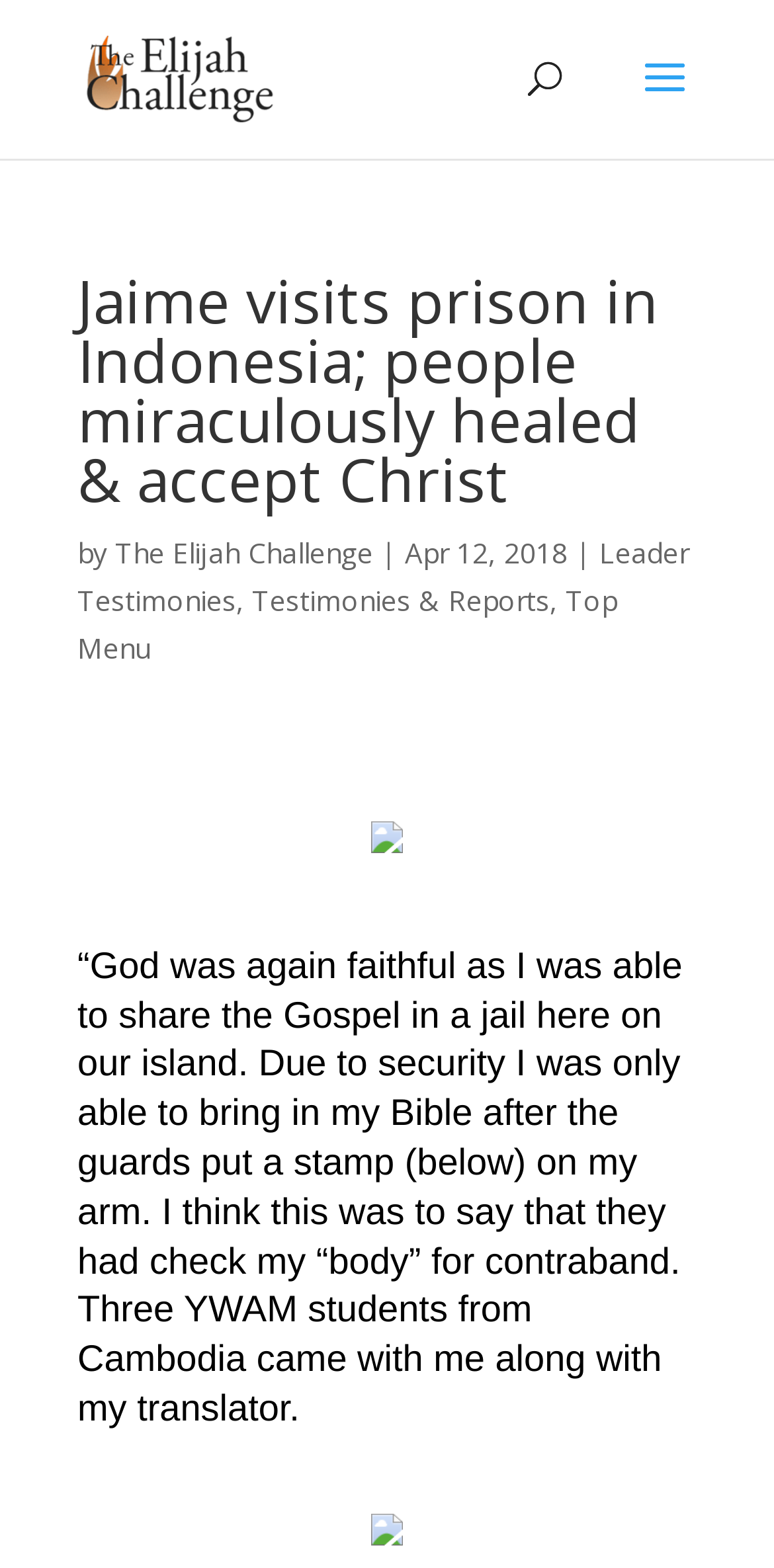Respond with a single word or short phrase to the following question: 
How many images are on this webpage?

3